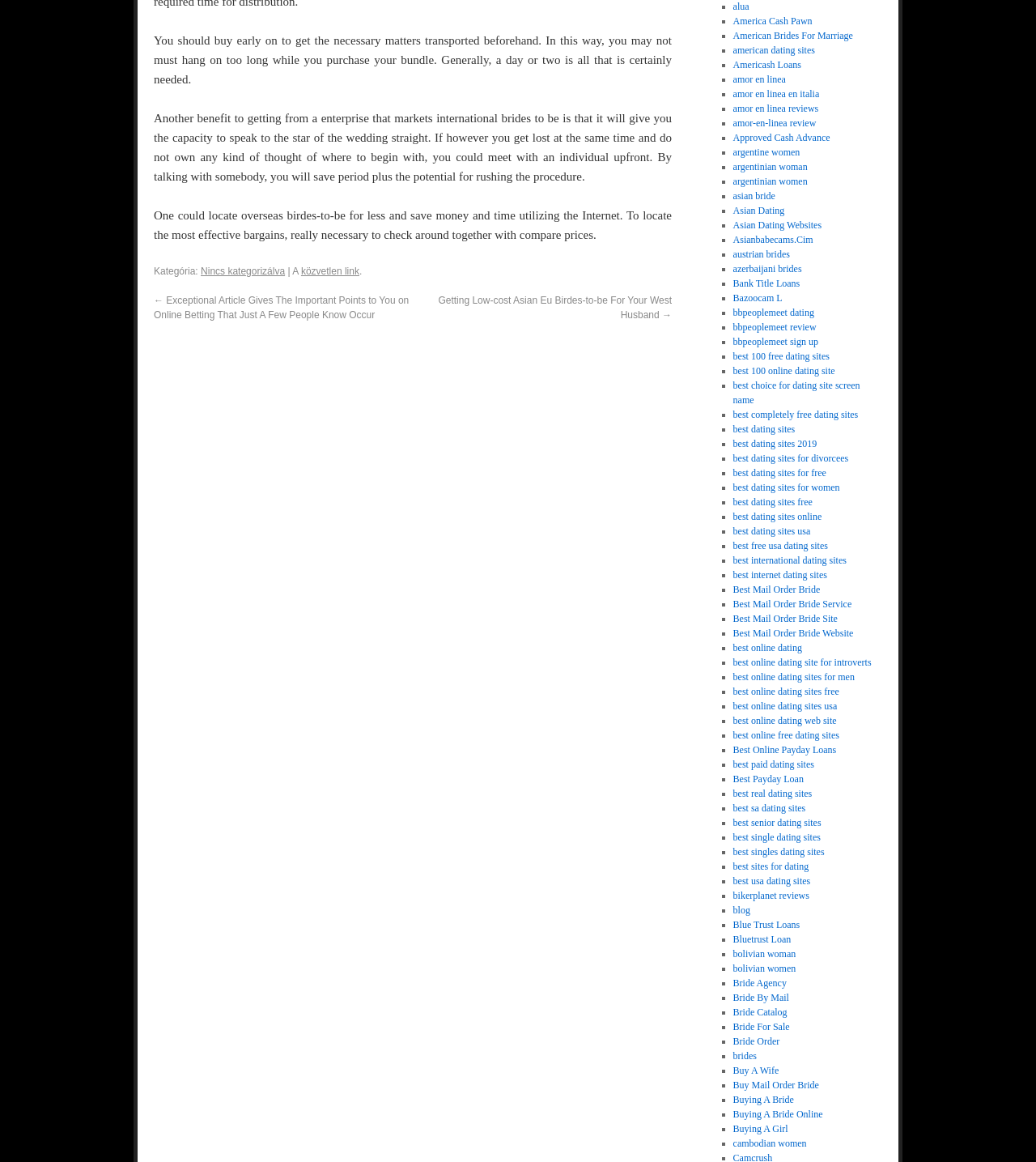Determine the bounding box coordinates for the area that needs to be clicked to fulfill this task: "Follow the link 'Getting Low-cost Asian Eu Birdes-to-be For Your West Husband'". The coordinates must be given as four float numbers between 0 and 1, i.e., [left, top, right, bottom].

[0.423, 0.254, 0.648, 0.276]